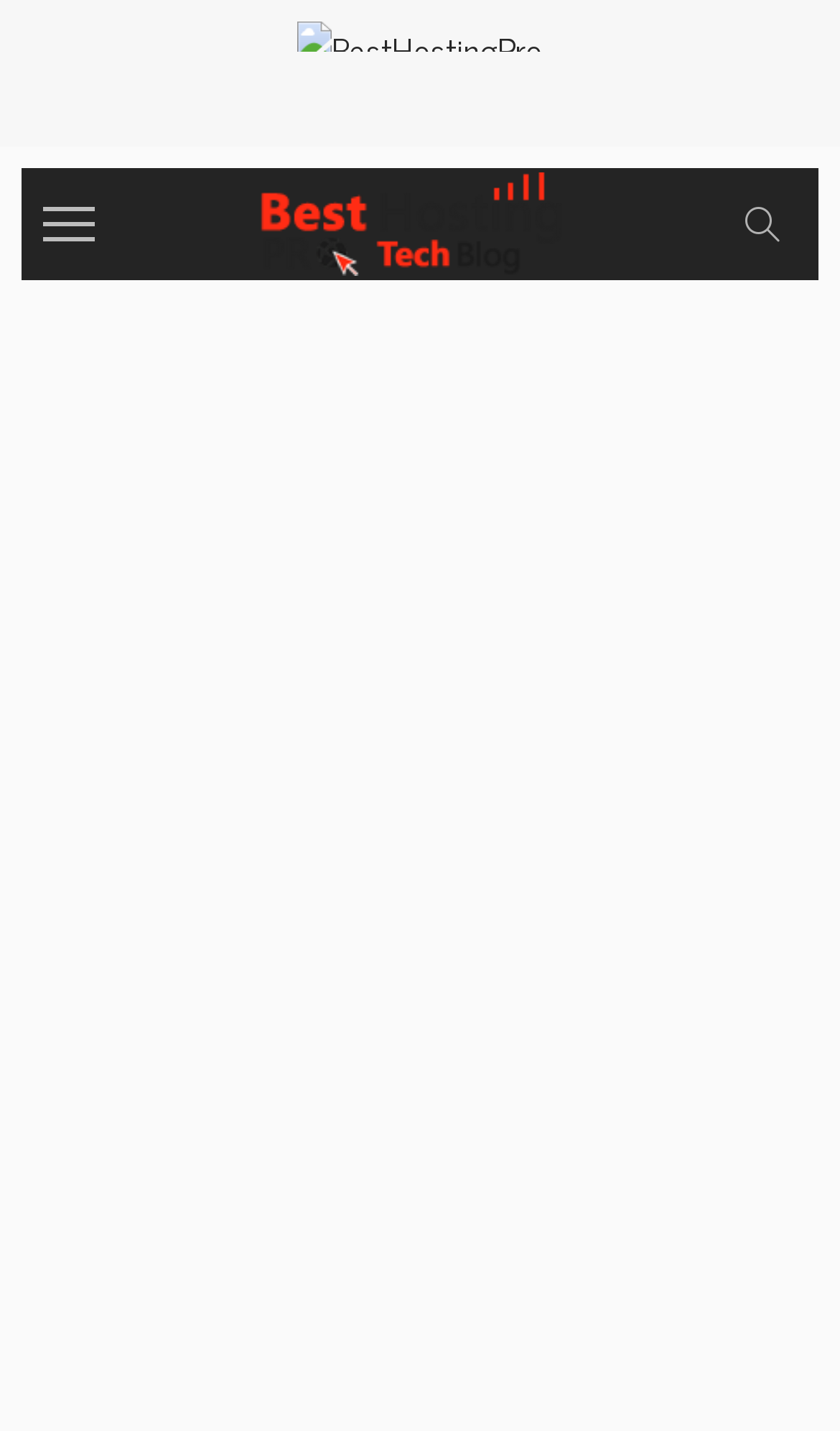Use a single word or phrase to answer the question: 
What is the logo of the website?

BestHostingPro